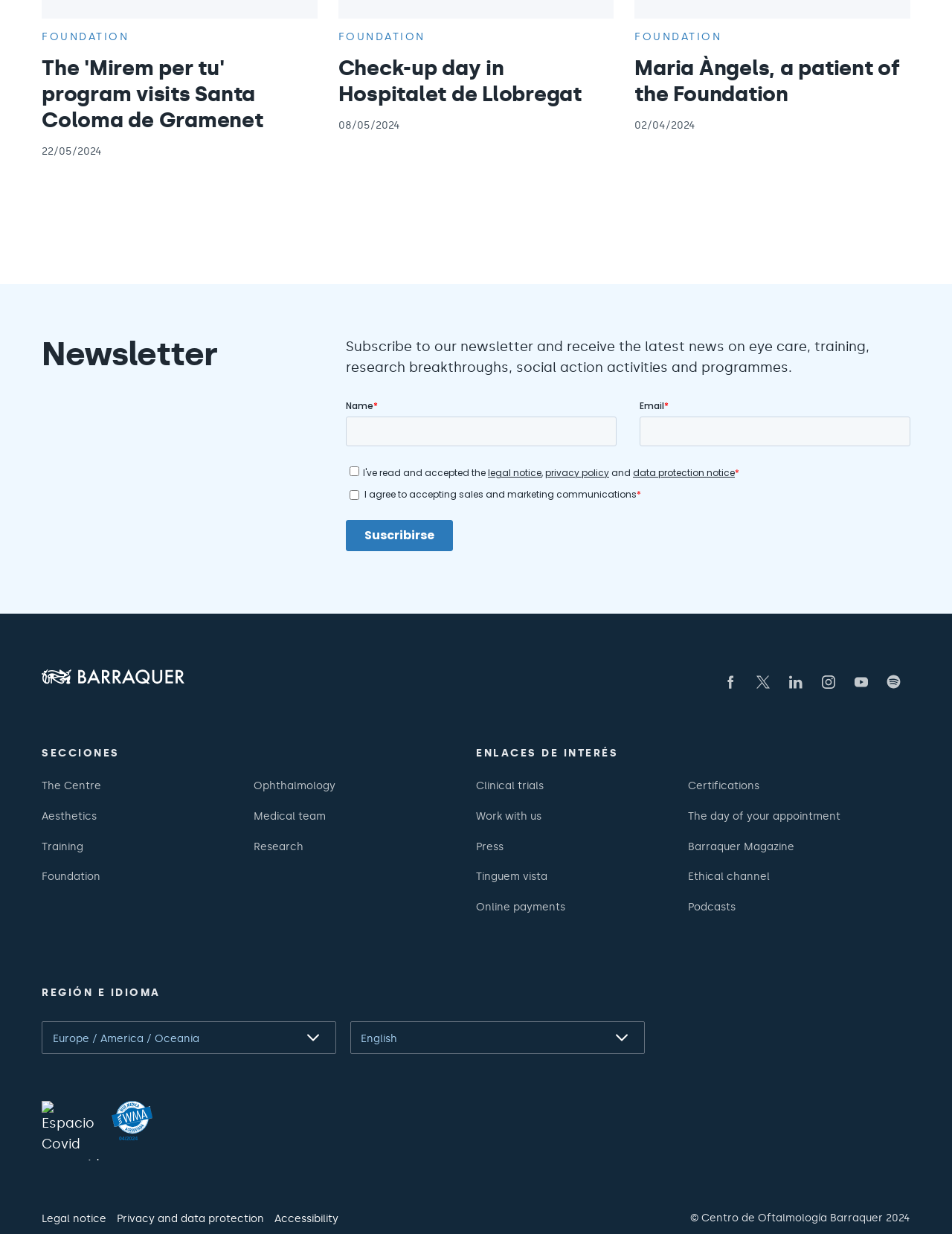What is the language of the webpage?
Look at the image and provide a short answer using one word or a phrase.

English